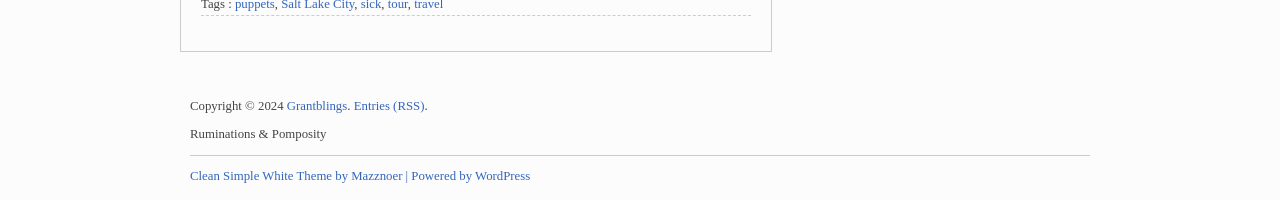What is the copyright year?
Answer the question with a single word or phrase, referring to the image.

2024